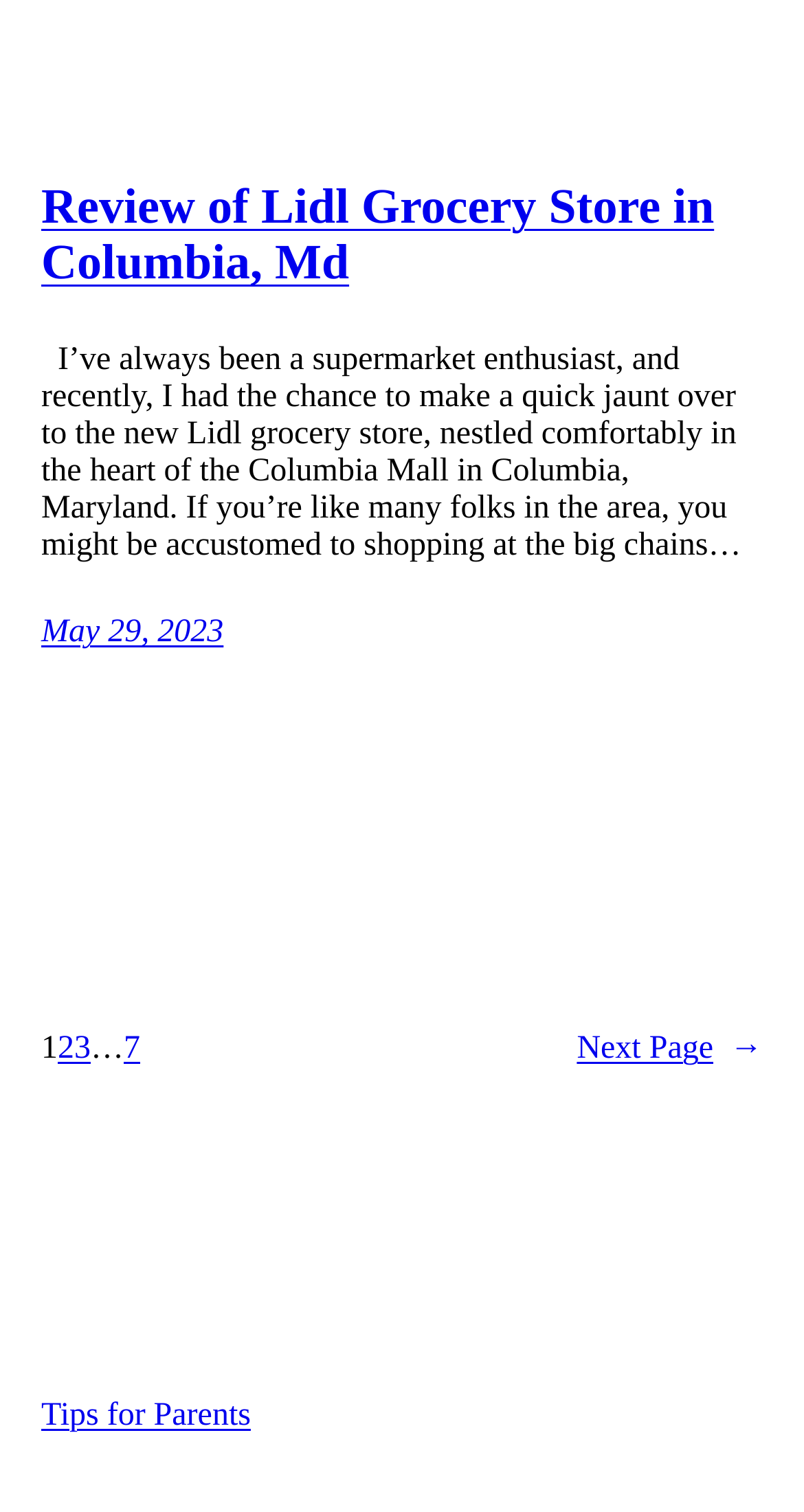Please provide a comprehensive response to the question below by analyzing the image: 
Where is the Lidl grocery store located?

The location of the Lidl grocery store can be found in the StaticText element which says 'nestled comfortably in the heart of the Columbia Mall in Columbia, Maryland'. This indicates that the store is located in Columbia, Maryland.